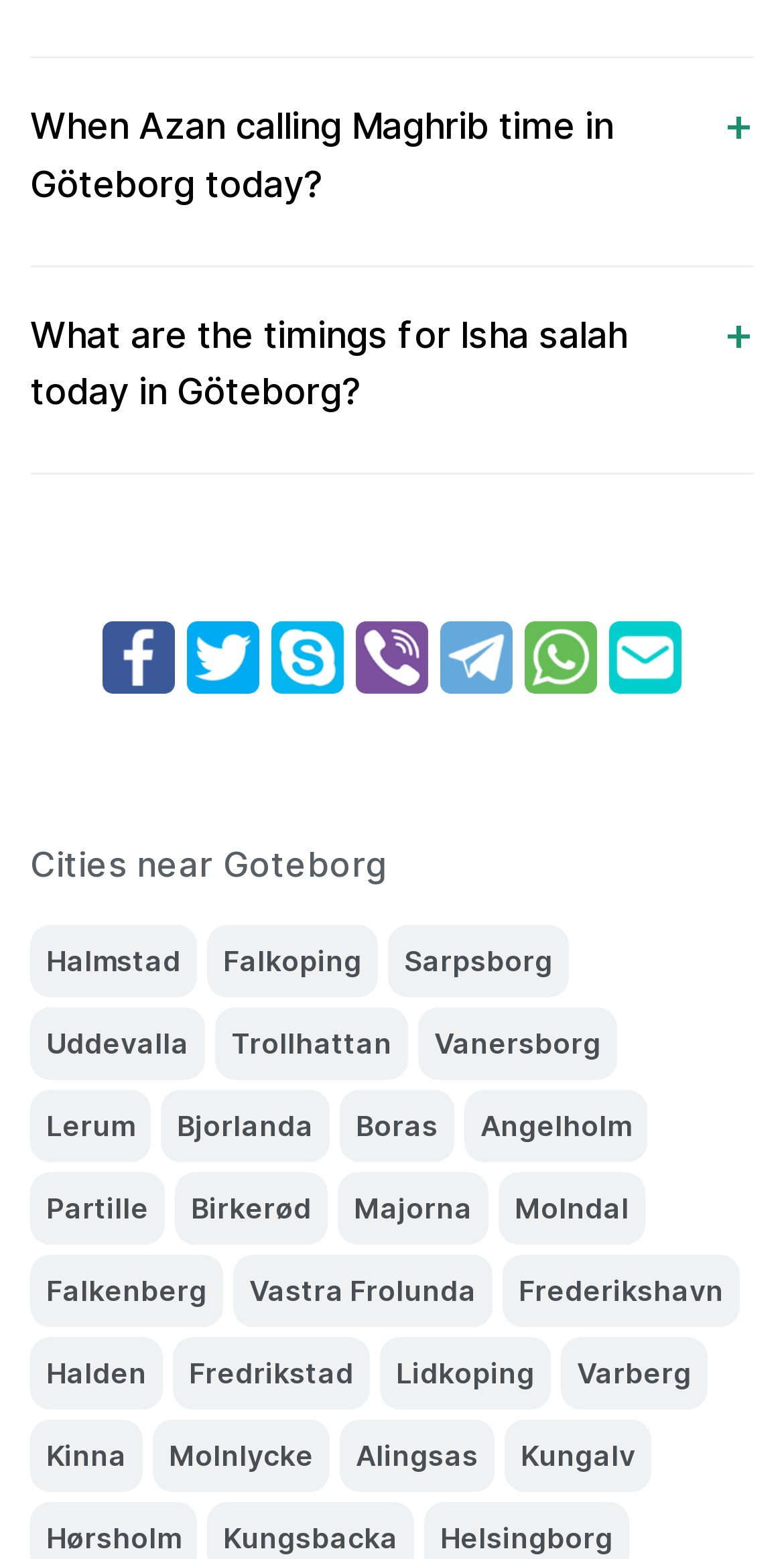Please determine the bounding box coordinates, formatted as (top-left x, top-left y, bottom-right x, bottom-right y), with all values as floating point numbers between 0 and 1. Identify the bounding box of the region described as: Twitter

[0.238, 0.399, 0.331, 0.445]